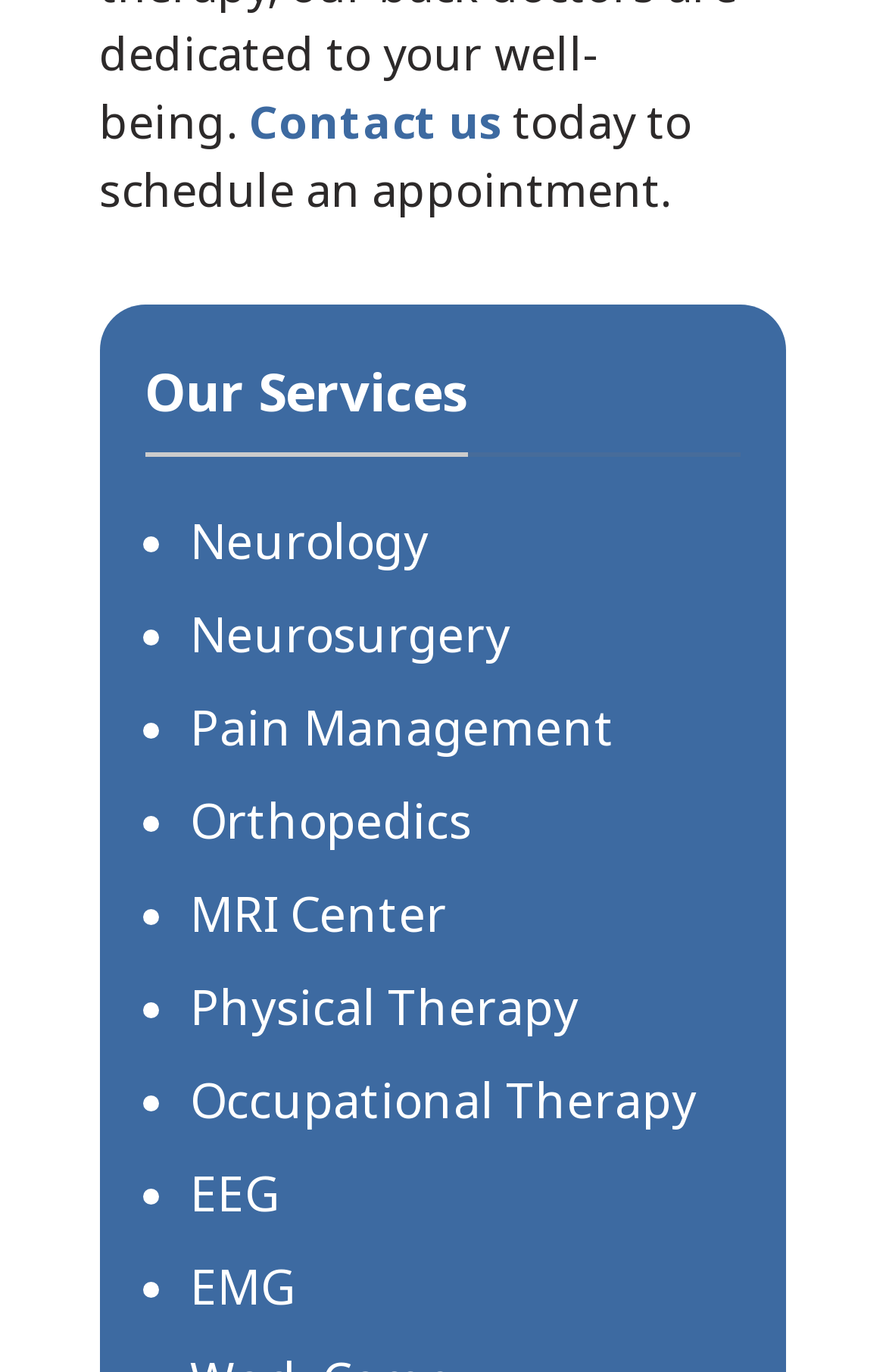Provide your answer in a single word or phrase: 
What services are offered by this medical center?

Multiple services